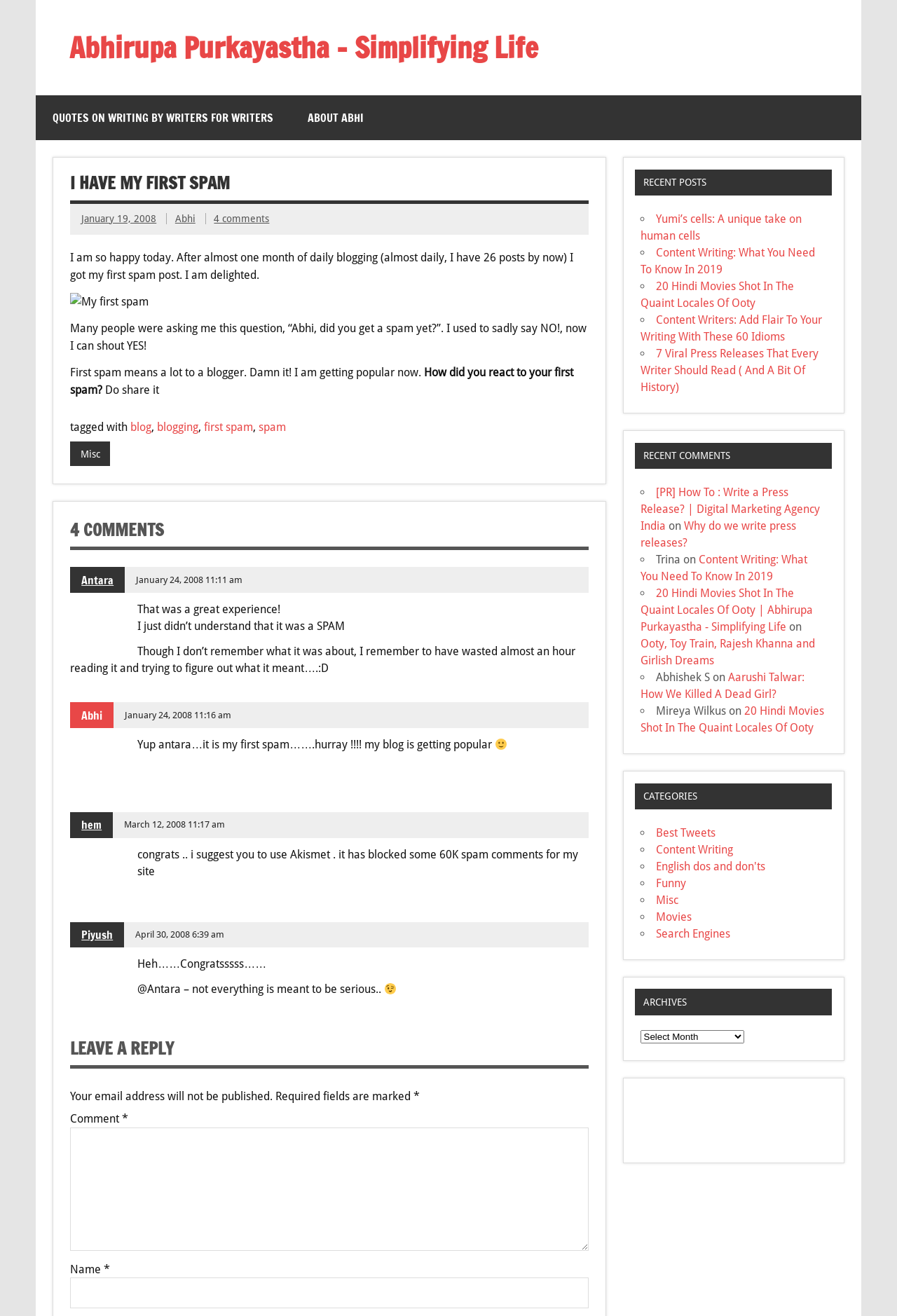How many recent posts are listed?
Respond to the question with a single word or phrase according to the image.

5